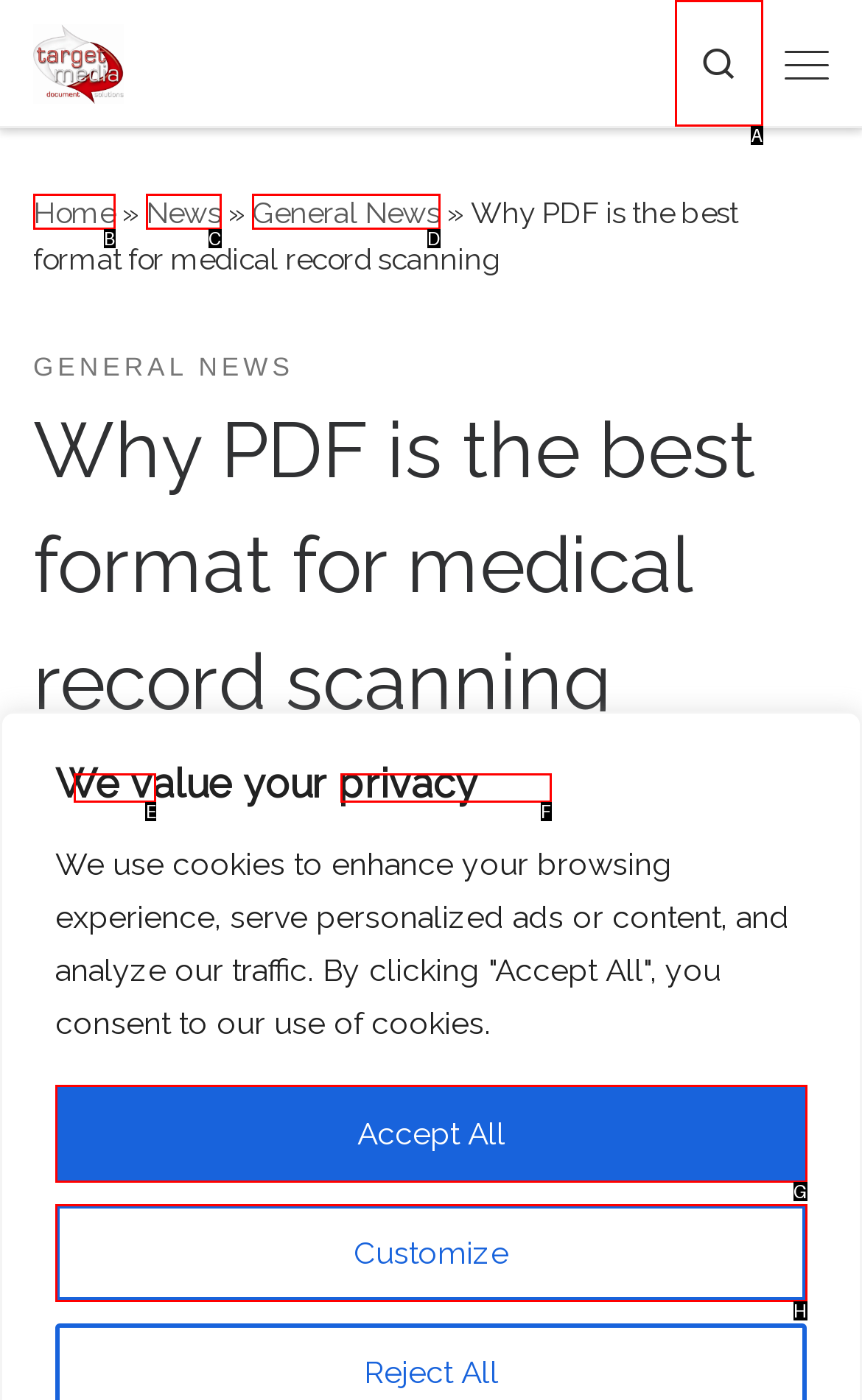Which option should you click on to fulfill this task: search for something? Answer with the letter of the correct choice.

A